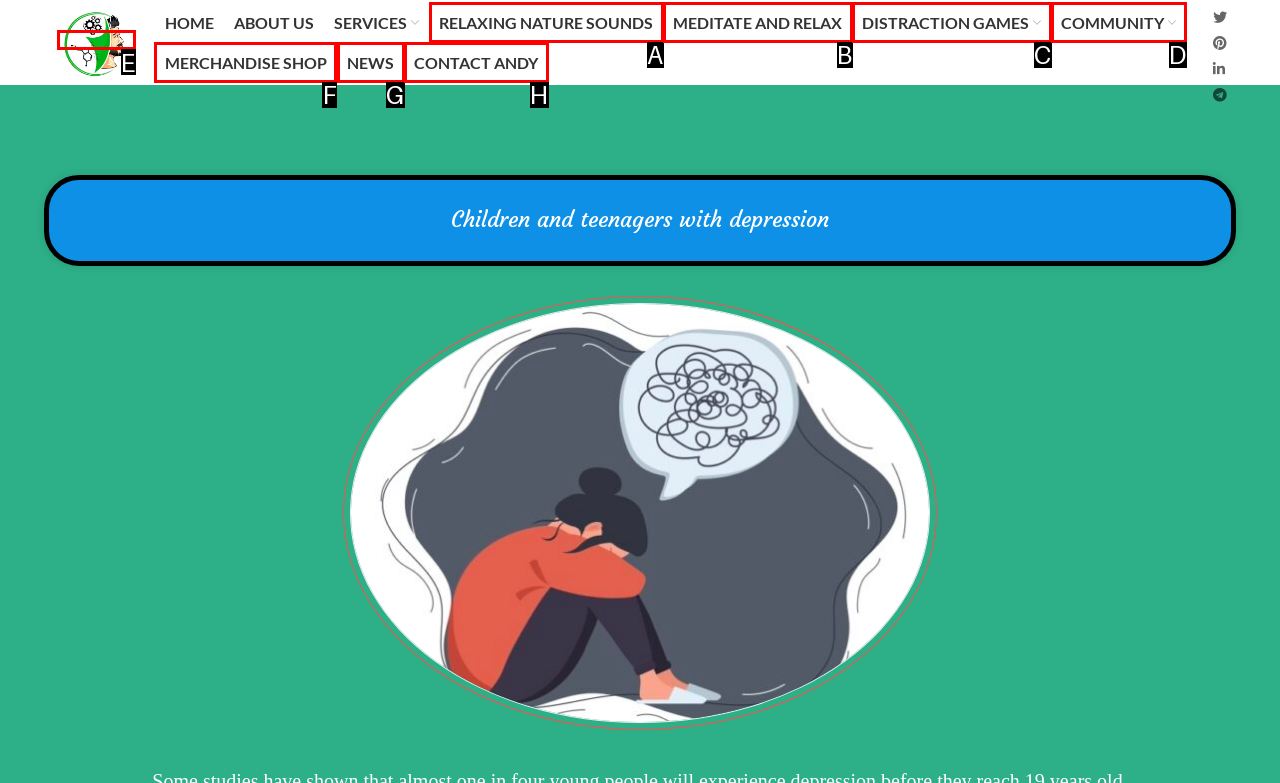Determine the correct UI element to click for this instruction: view merchandise shop. Respond with the letter of the chosen element.

F